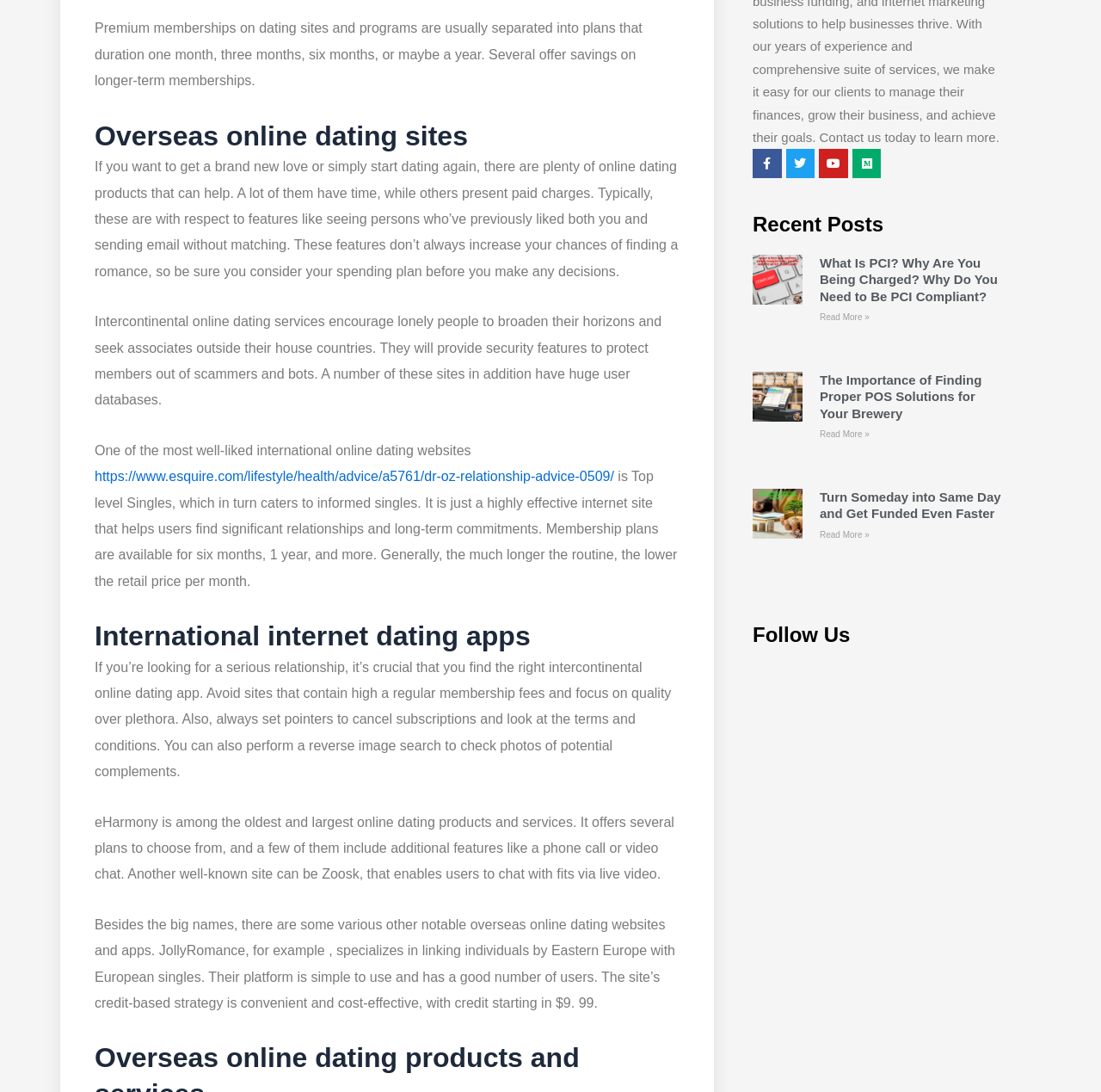Extract the bounding box coordinates for the described element: "Twitter". The coordinates should be represented as four float numbers between 0 and 1: [left, top, right, bottom].

[0.714, 0.137, 0.74, 0.163]